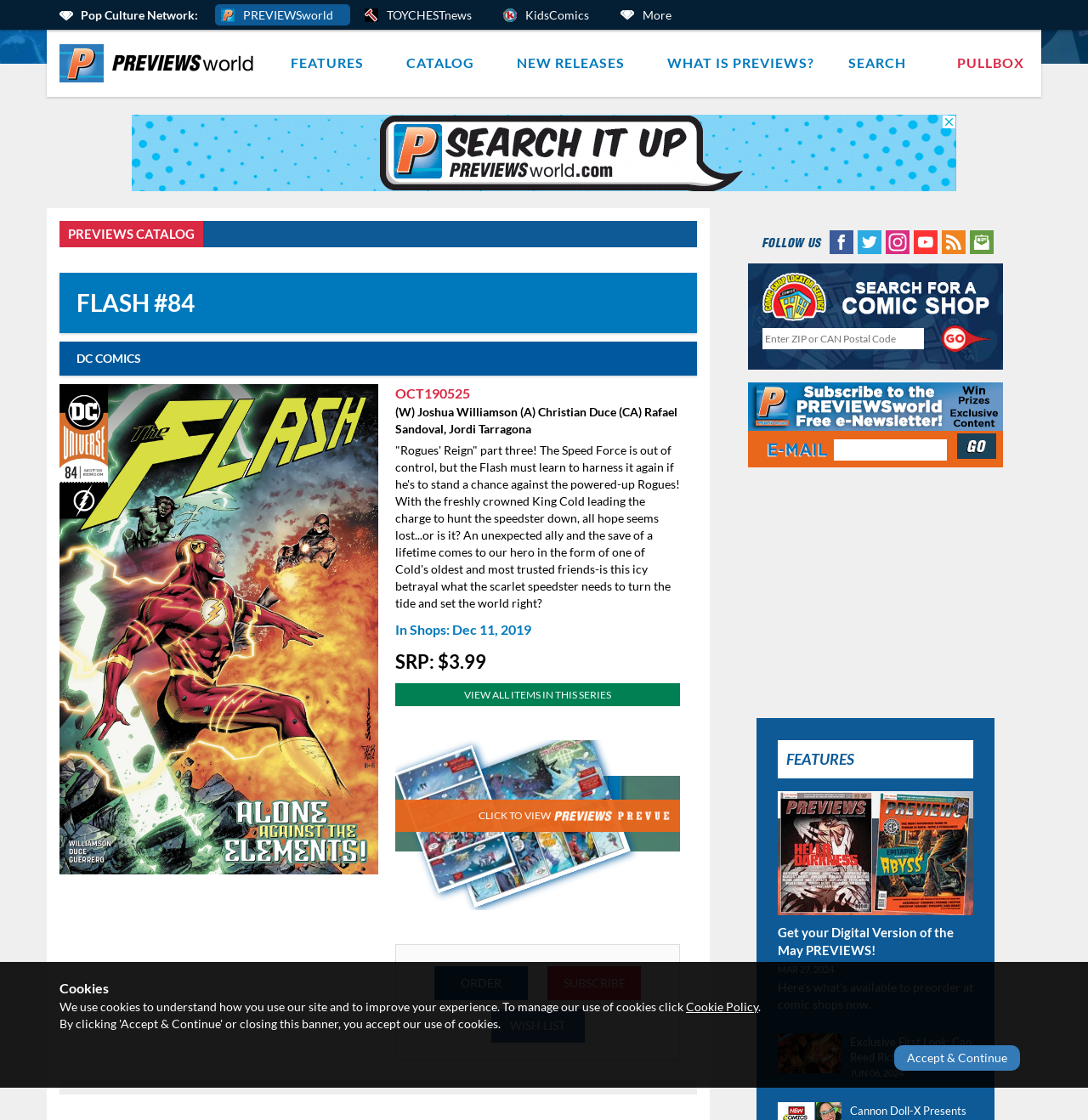Given the content of the image, can you provide a detailed answer to the question?
How many pages are previewed for FLASH #84?

The answer can be found by looking at the images 'Page 1' and 'Page 2' which are previewed for FLASH #84, indicating that two pages are previewed.